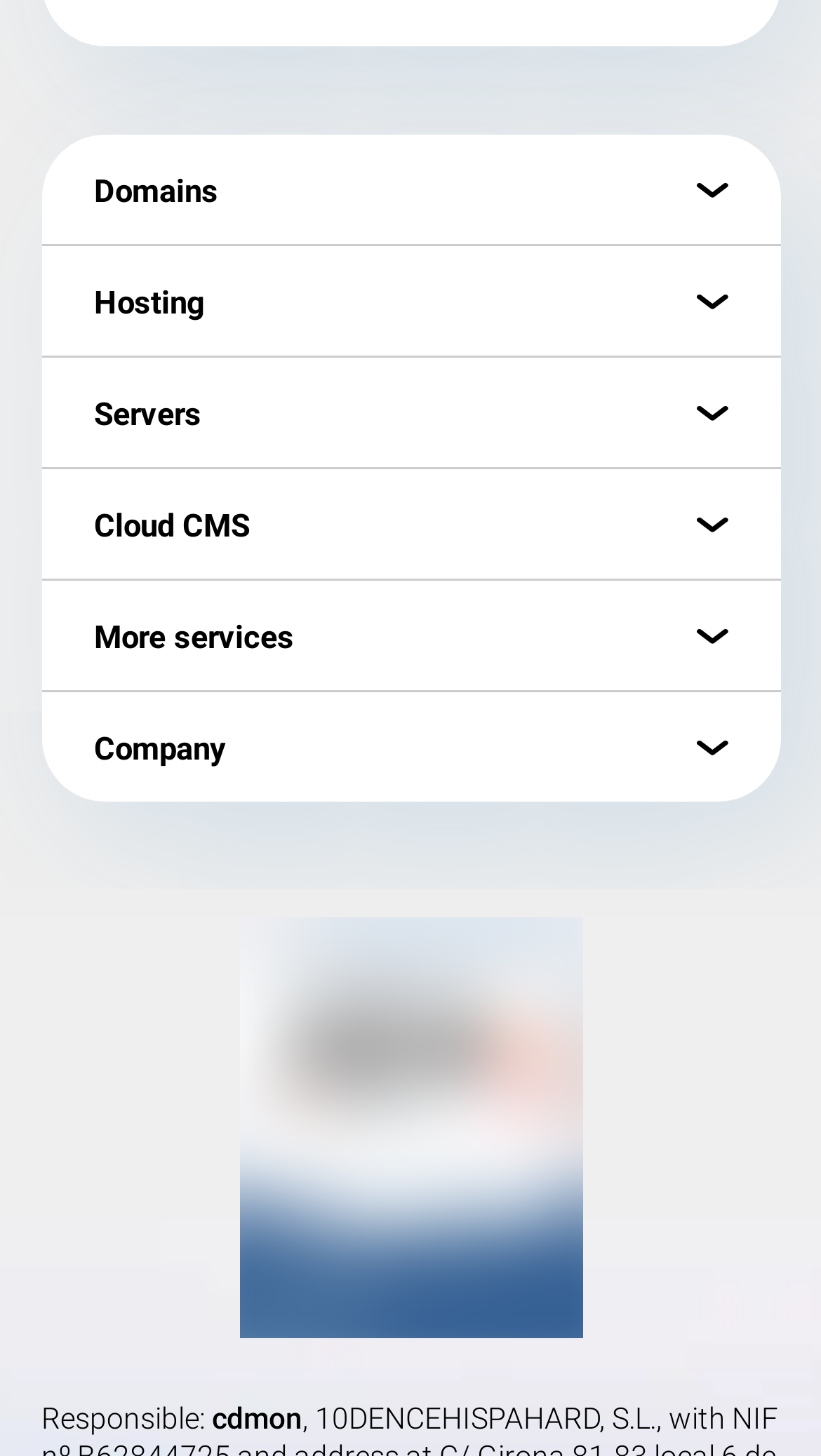What is the purpose of the 'Whois search' link?
Please respond to the question with a detailed and well-explained answer.

The 'Whois search' link is located under the 'Domains' category, which suggests that it is related to domain management. The term 'Whois' is commonly associated with searching for domain ownership and registration information, so it is likely that this link allows users to search for domain information.